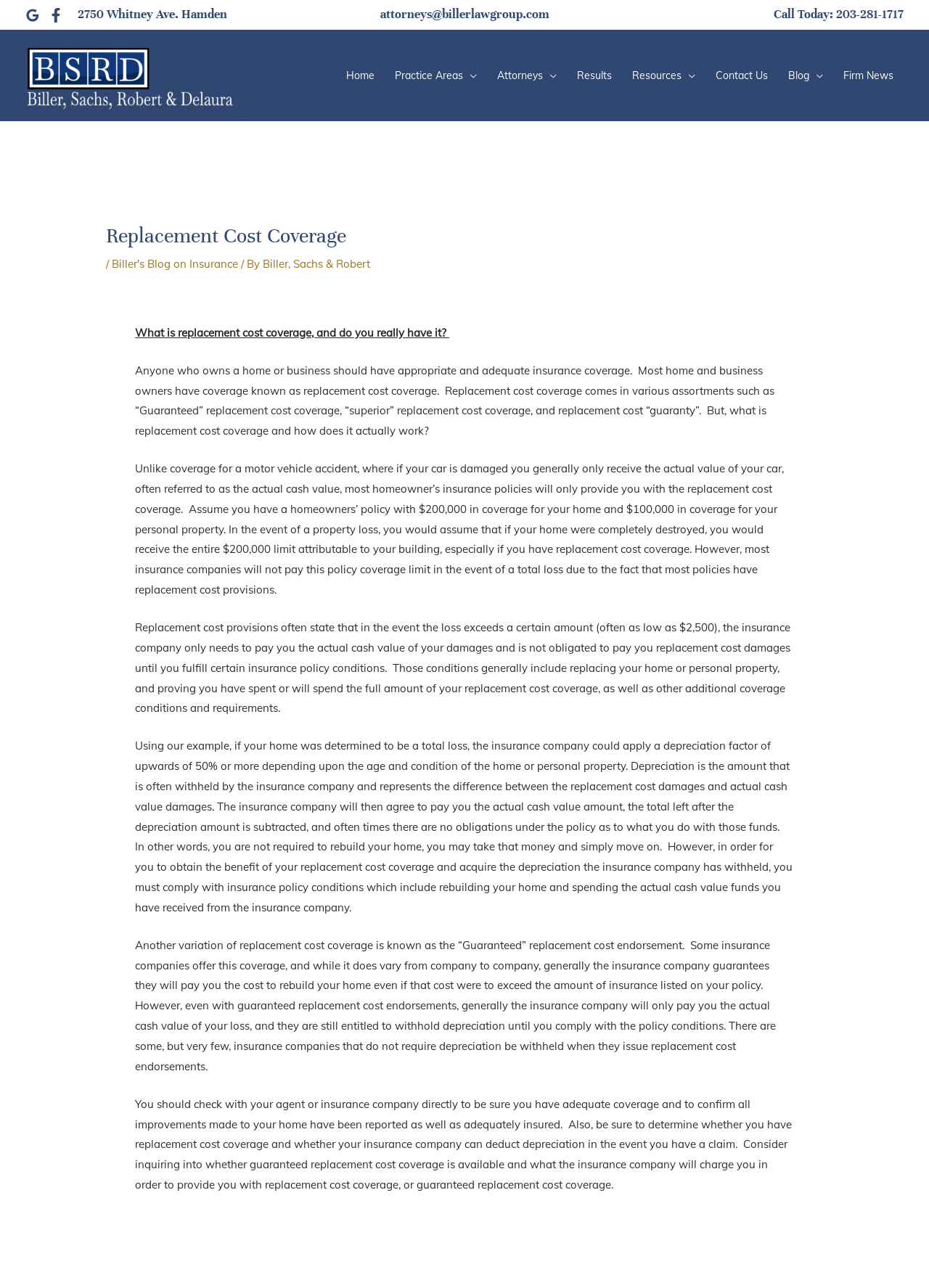Locate the bounding box coordinates of the item that should be clicked to fulfill the instruction: "go to Dr. Orsula Knowlton's Healthcare Site".

None